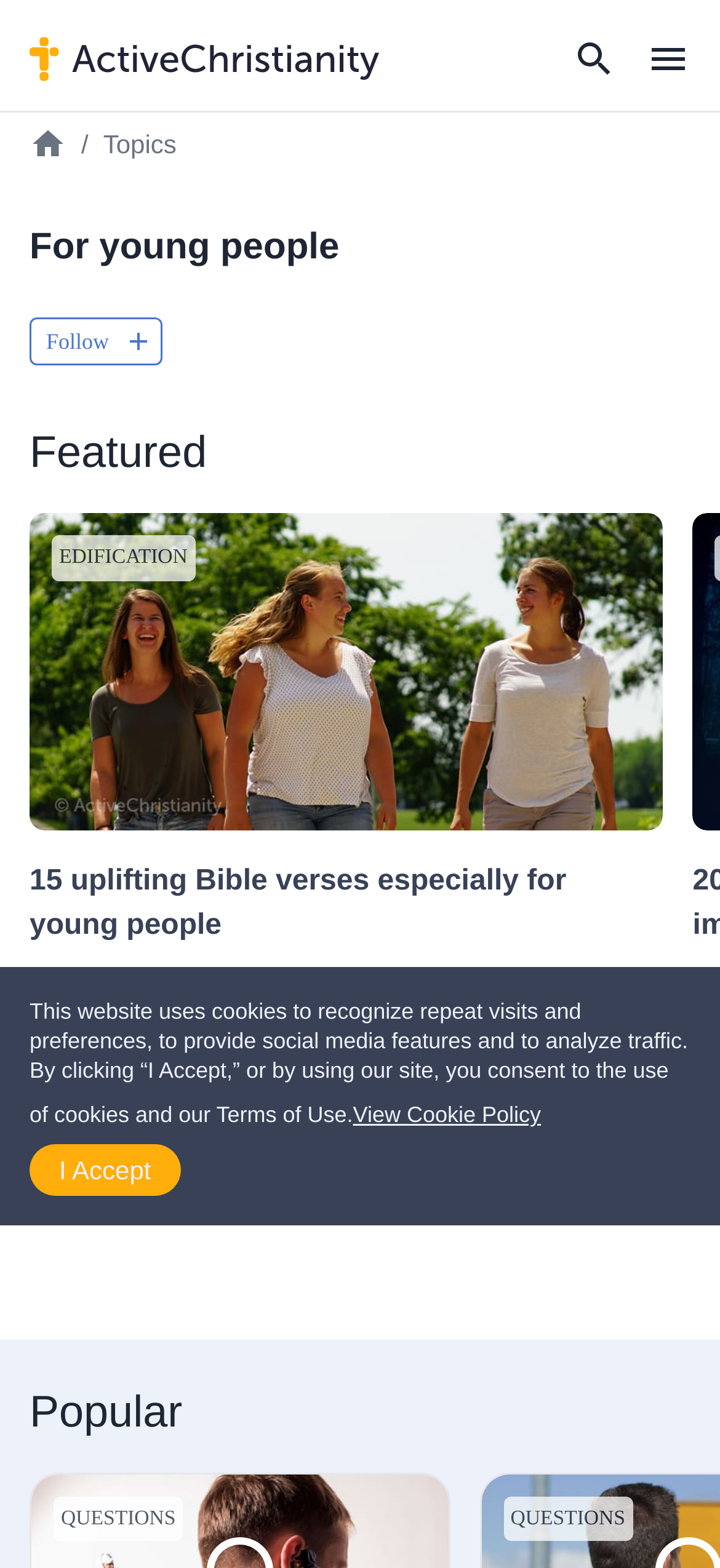Using the webpage screenshot, find the UI element described by I Accept. Provide the bounding box coordinates in the format (top-left x, top-left y, bottom-right x, bottom-right y), ensuring all values are floating point numbers between 0 and 1.

[0.041, 0.73, 0.251, 0.763]